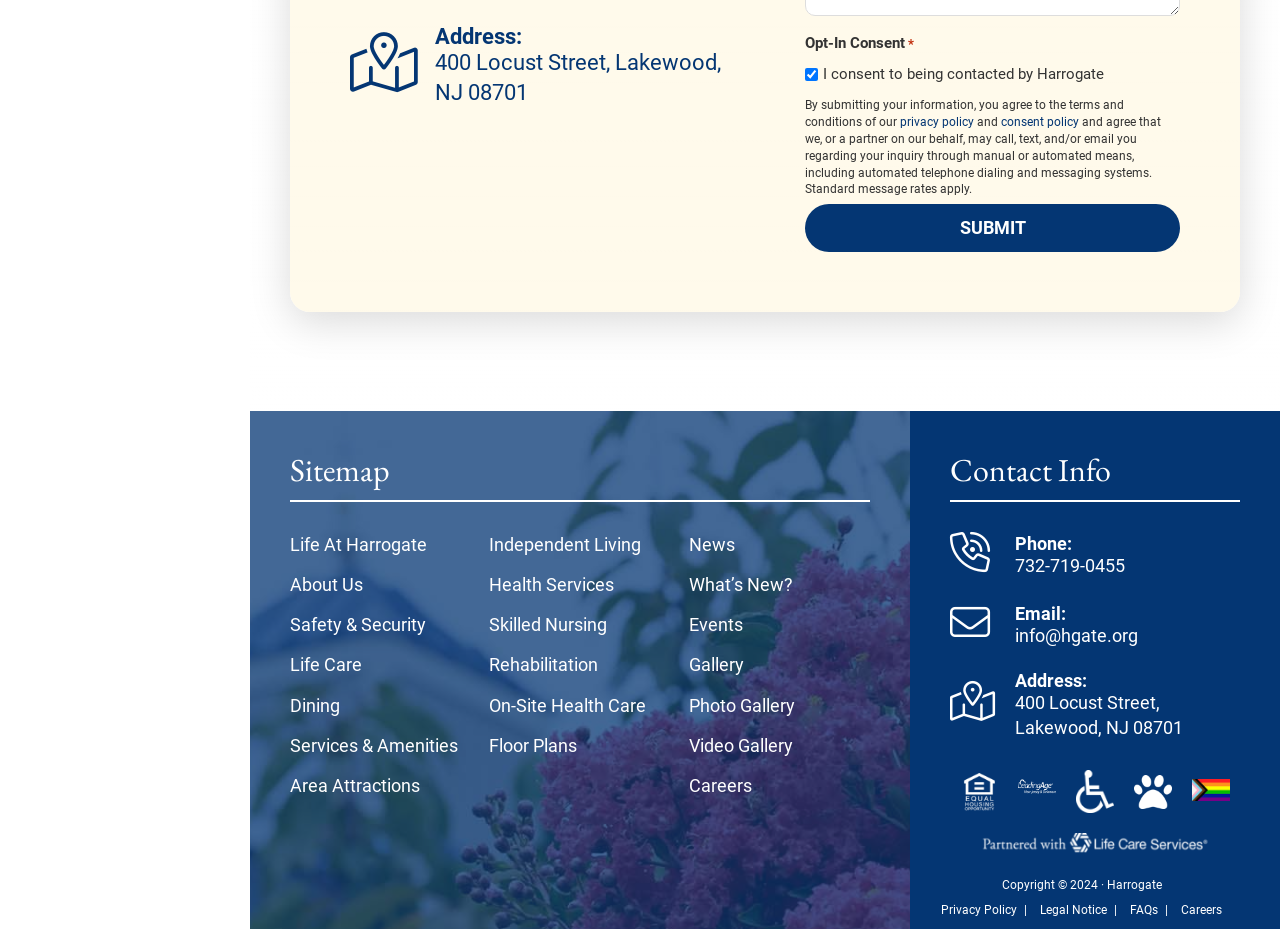Could you specify the bounding box coordinates for the clickable section to complete the following instruction: "Submit the form"?

[0.629, 0.22, 0.922, 0.271]